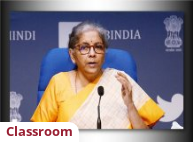Give a one-word or short-phrase answer to the following question: 
What is on the backdrop behind the speaker?

Official symbols of India